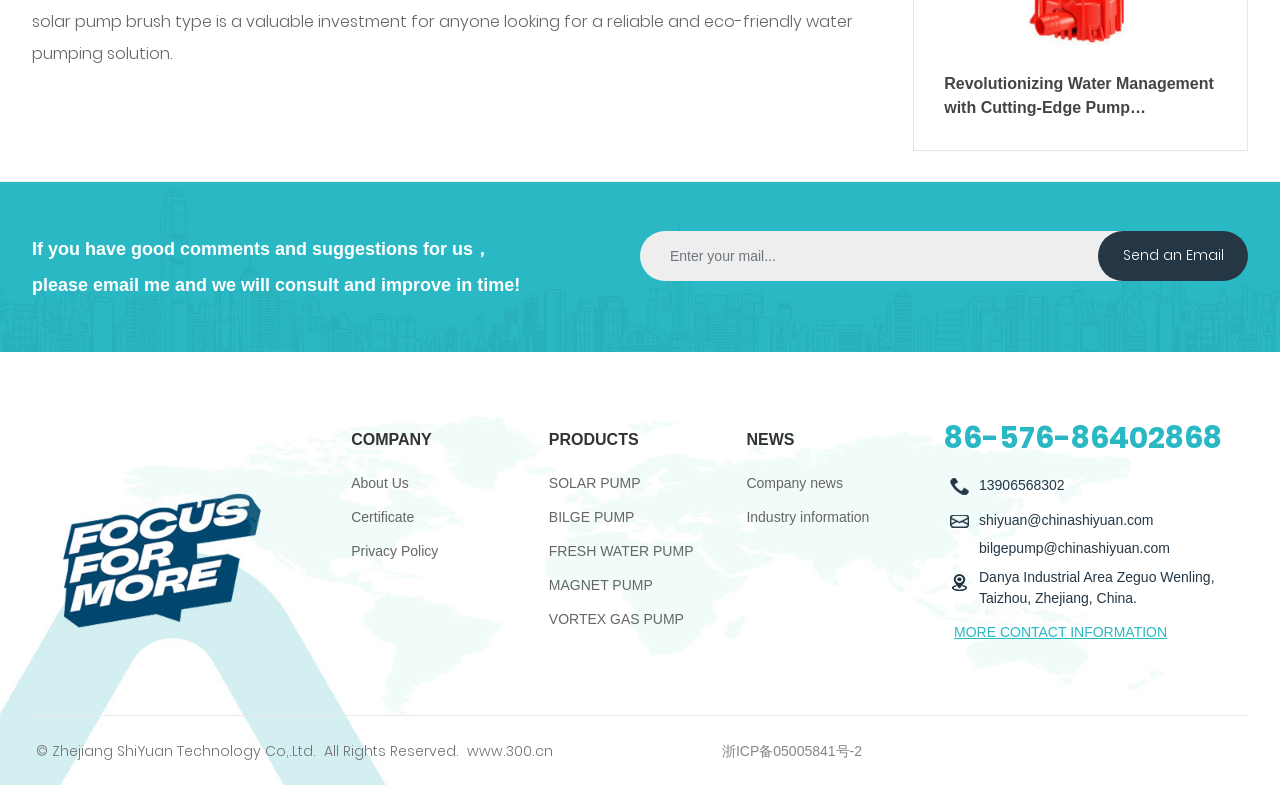Given the webpage screenshot and the description, determine the bounding box coordinates (top-left x, top-left y, bottom-right x, bottom-right y) that define the location of the UI element matching this description: 13906568302

[0.765, 0.608, 0.832, 0.628]